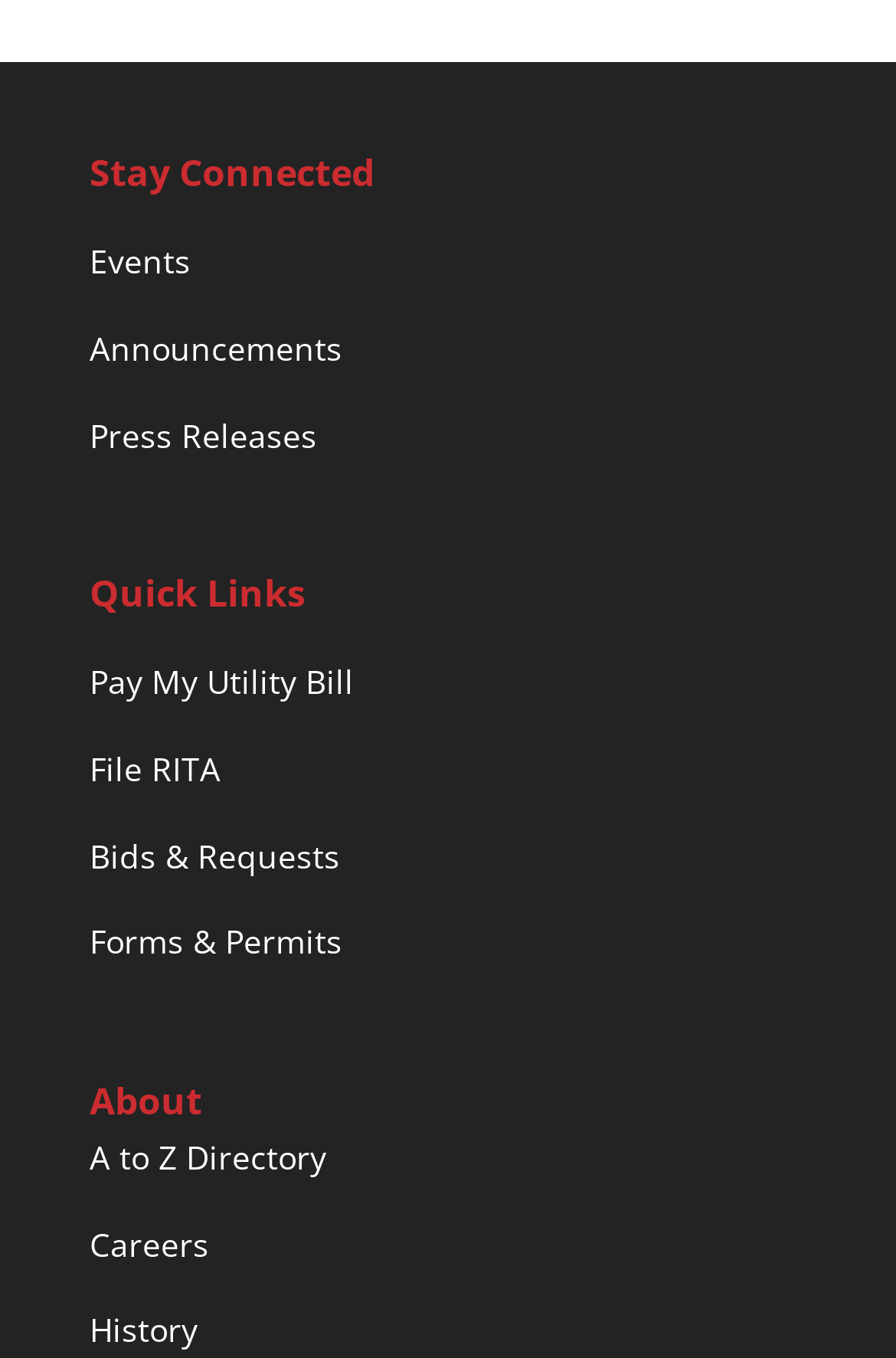Please answer the following question using a single word or phrase: 
What is the last link on the webpage?

History